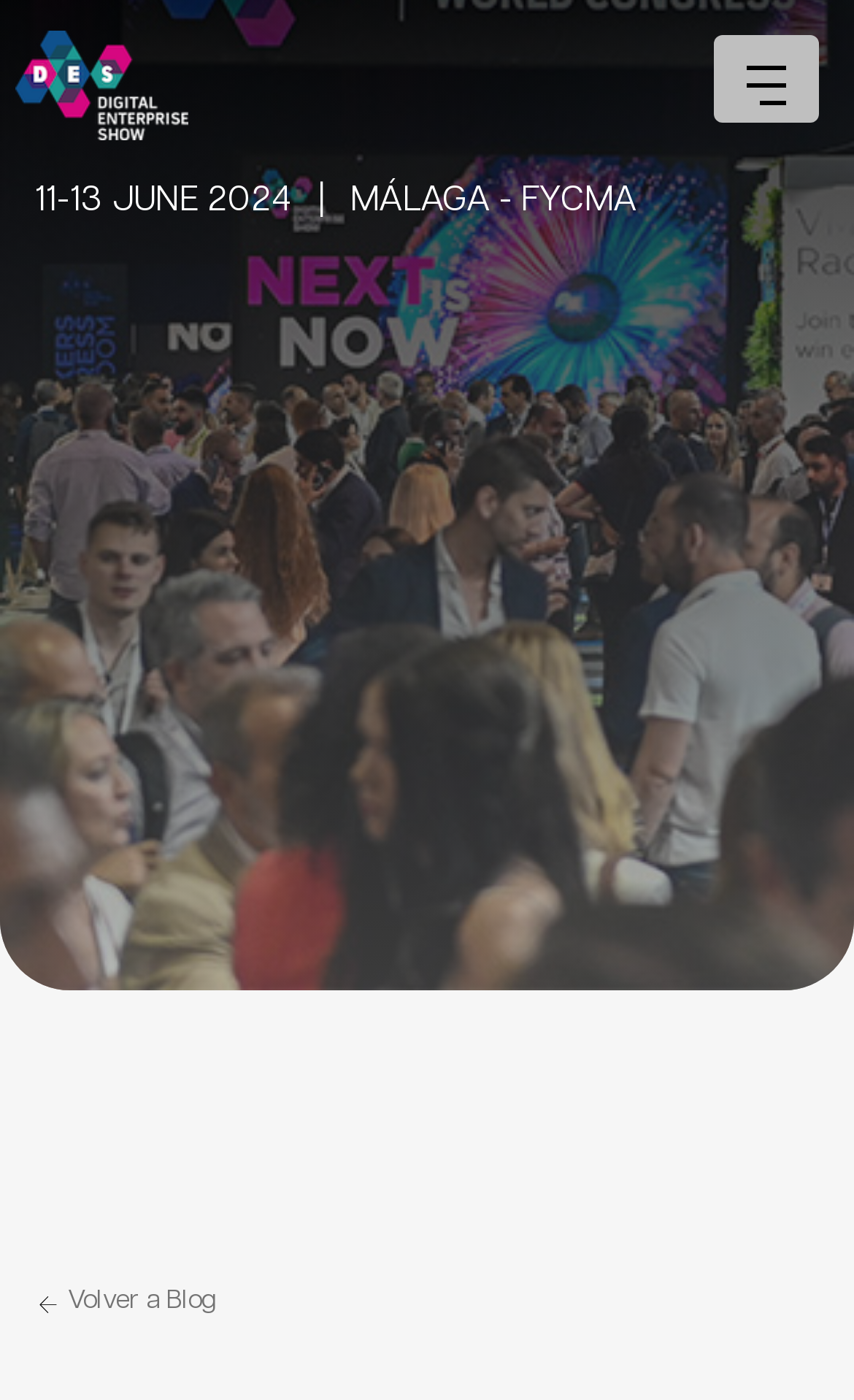Where is the event taking place?
Based on the visual details in the image, please answer the question thoroughly.

I found the location of the event by looking at the StaticText element with the content 'MÁLAGA - FYCMA' which is located next to the date of the event.